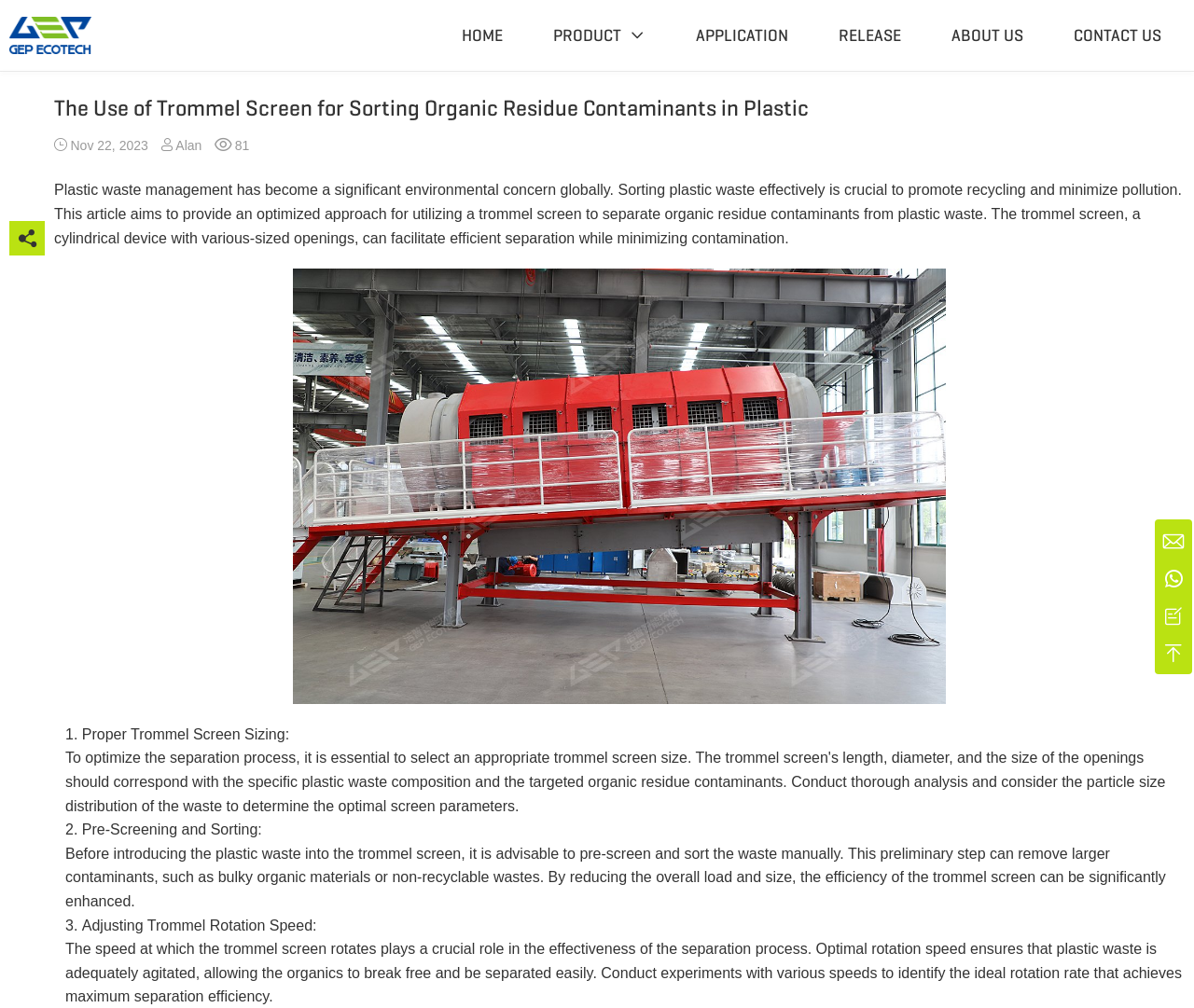Specify the bounding box coordinates for the region that must be clicked to perform the given instruction: "Contact DJ Ronnie Roux".

None